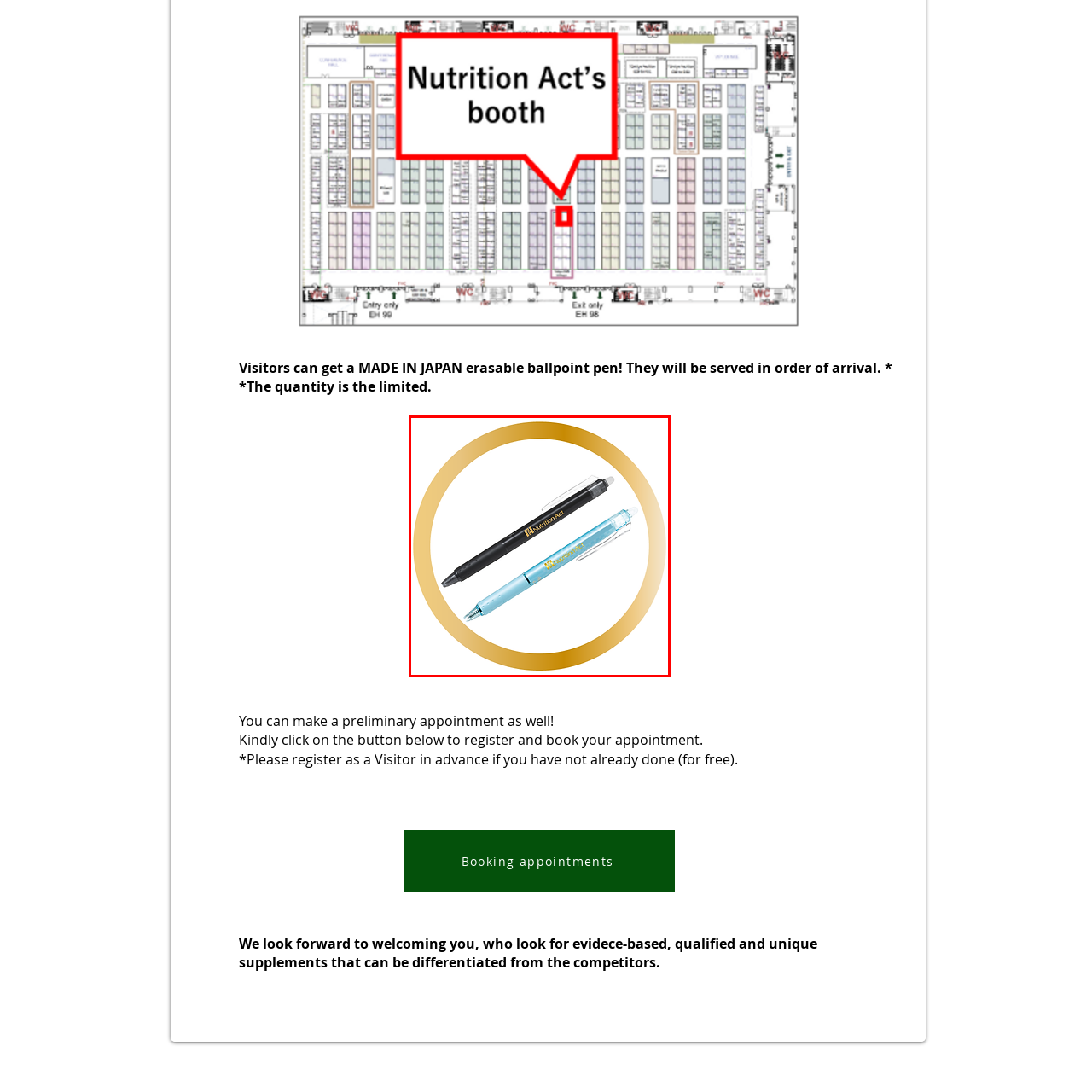What is the order in which attendees will receive the pens? Analyze the image within the red bounding box and give a one-word or short-phrase response.

Order of arrival